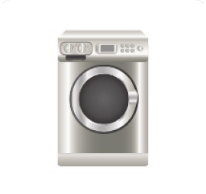What is displayed above the door of the washing machine?
Kindly offer a comprehensive and detailed response to the question.

According to the caption, above the door of the washing machine, there are 'control knobs and a digital display', suggesting advanced features for customizable wash cycles.